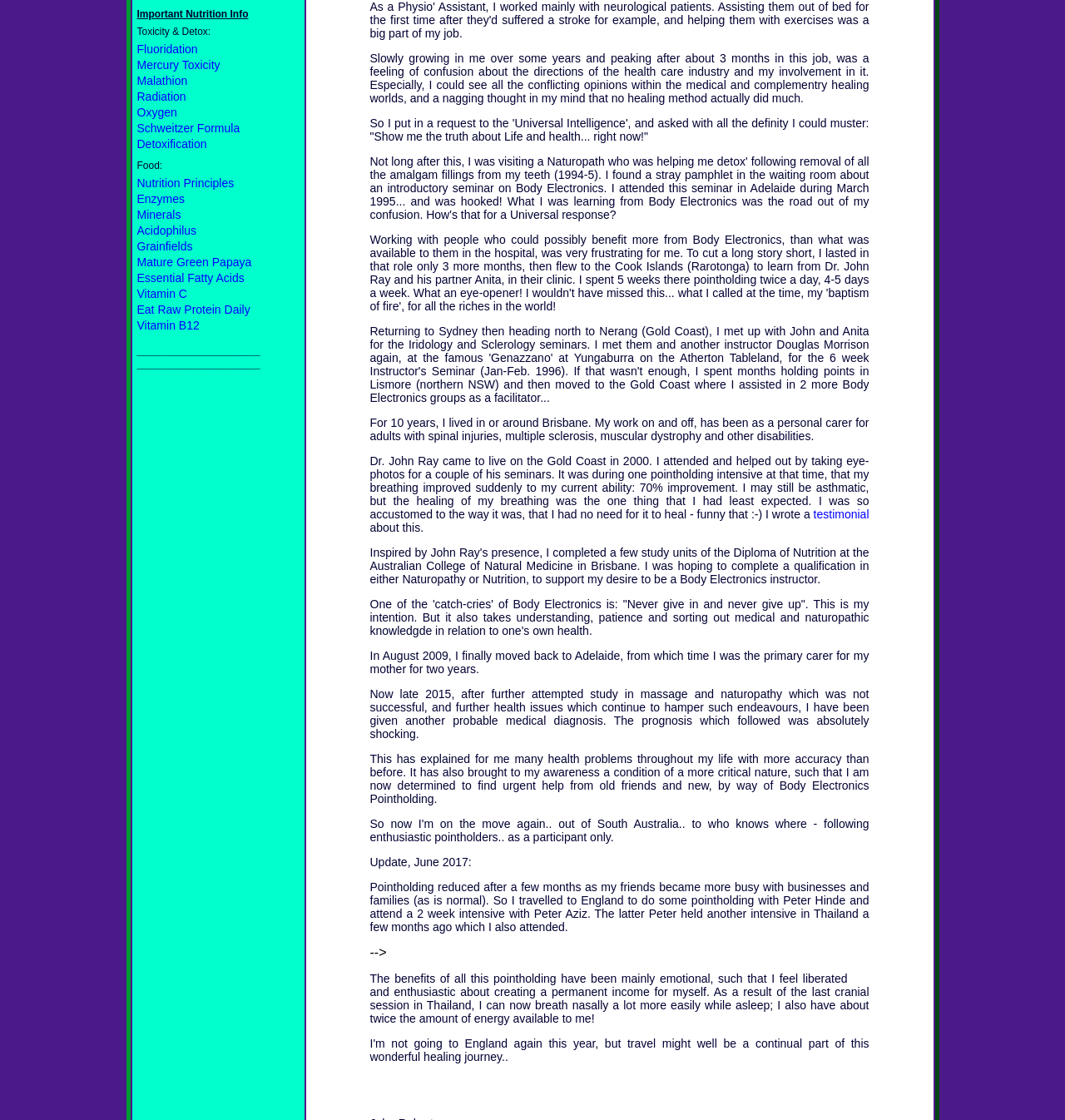Identify and provide the bounding box coordinates of the UI element described: "Eat Raw Protein Daily". The coordinates should be formatted as [left, top, right, bottom], with each number being a float between 0 and 1.

[0.129, 0.27, 0.235, 0.282]